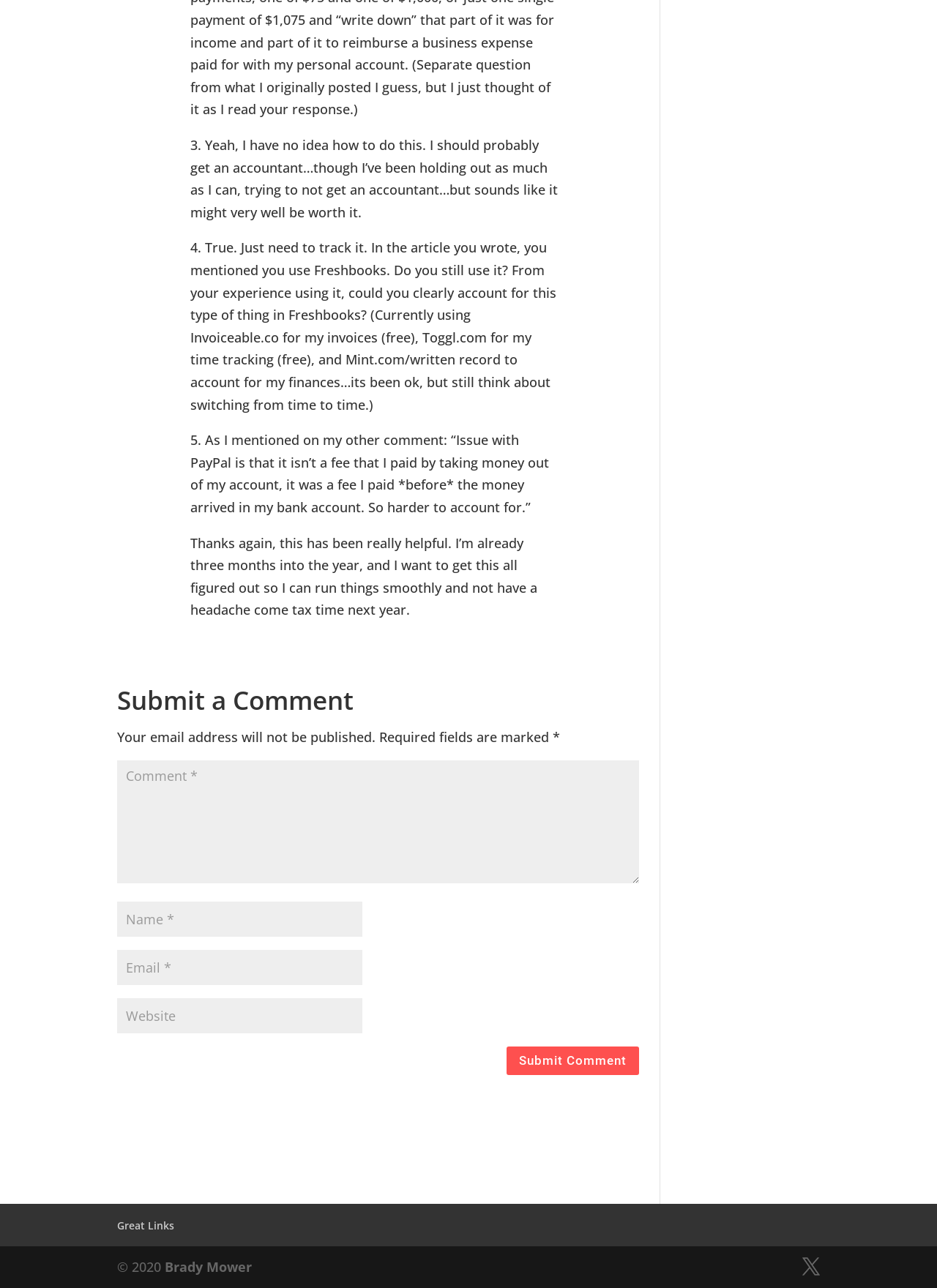Please locate the bounding box coordinates of the element that needs to be clicked to achieve the following instruction: "Click on 'Great Links'". The coordinates should be four float numbers between 0 and 1, i.e., [left, top, right, bottom].

[0.125, 0.946, 0.186, 0.957]